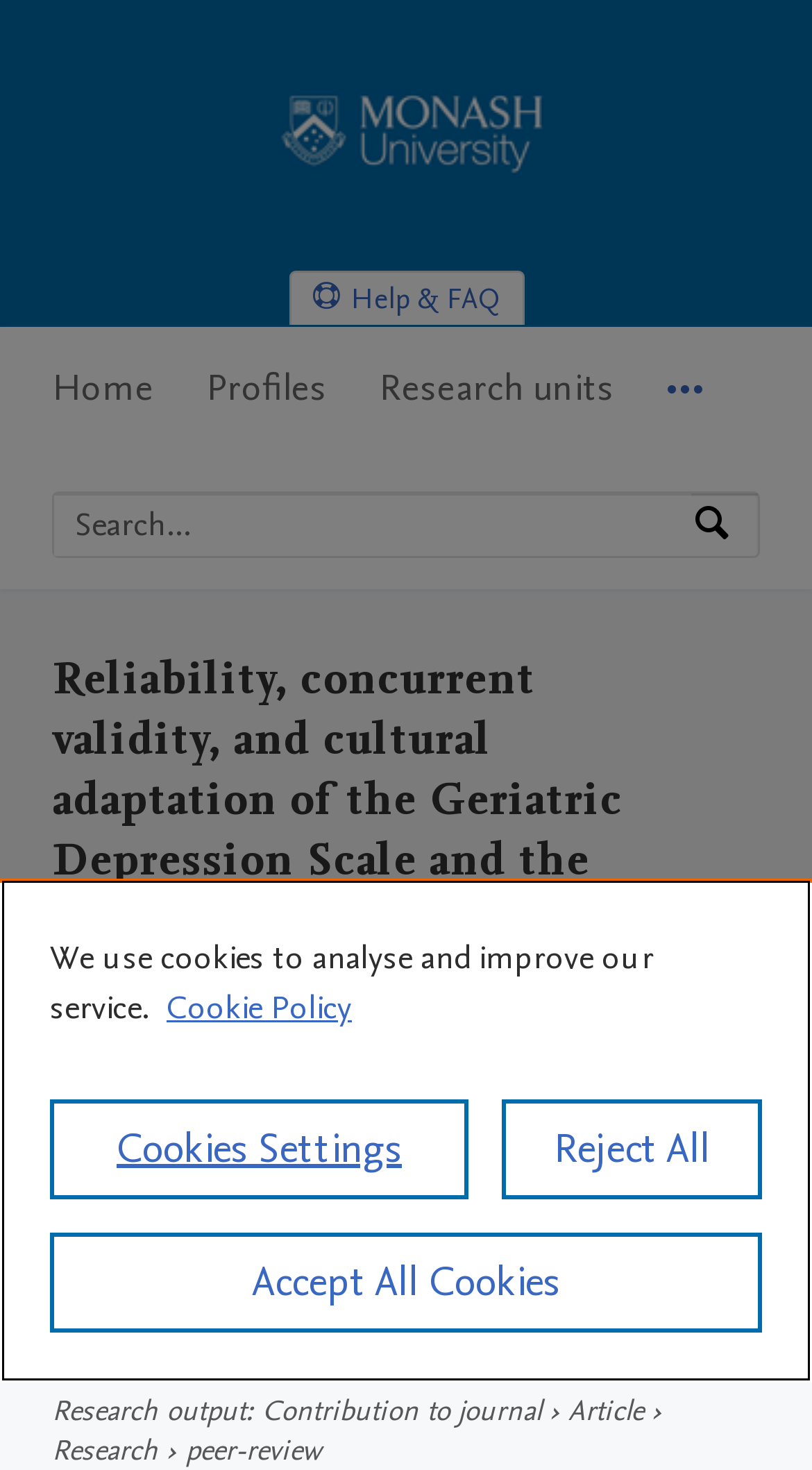Please identify the primary heading on the webpage and return its text.

Reliability, concurrent validity, and cultural adaptation of the Geriatric Depression Scale and the Geriatric Anxiety Inventory for detecting depression and anxiety symptoms among older Chinese immigrants: An Australian study